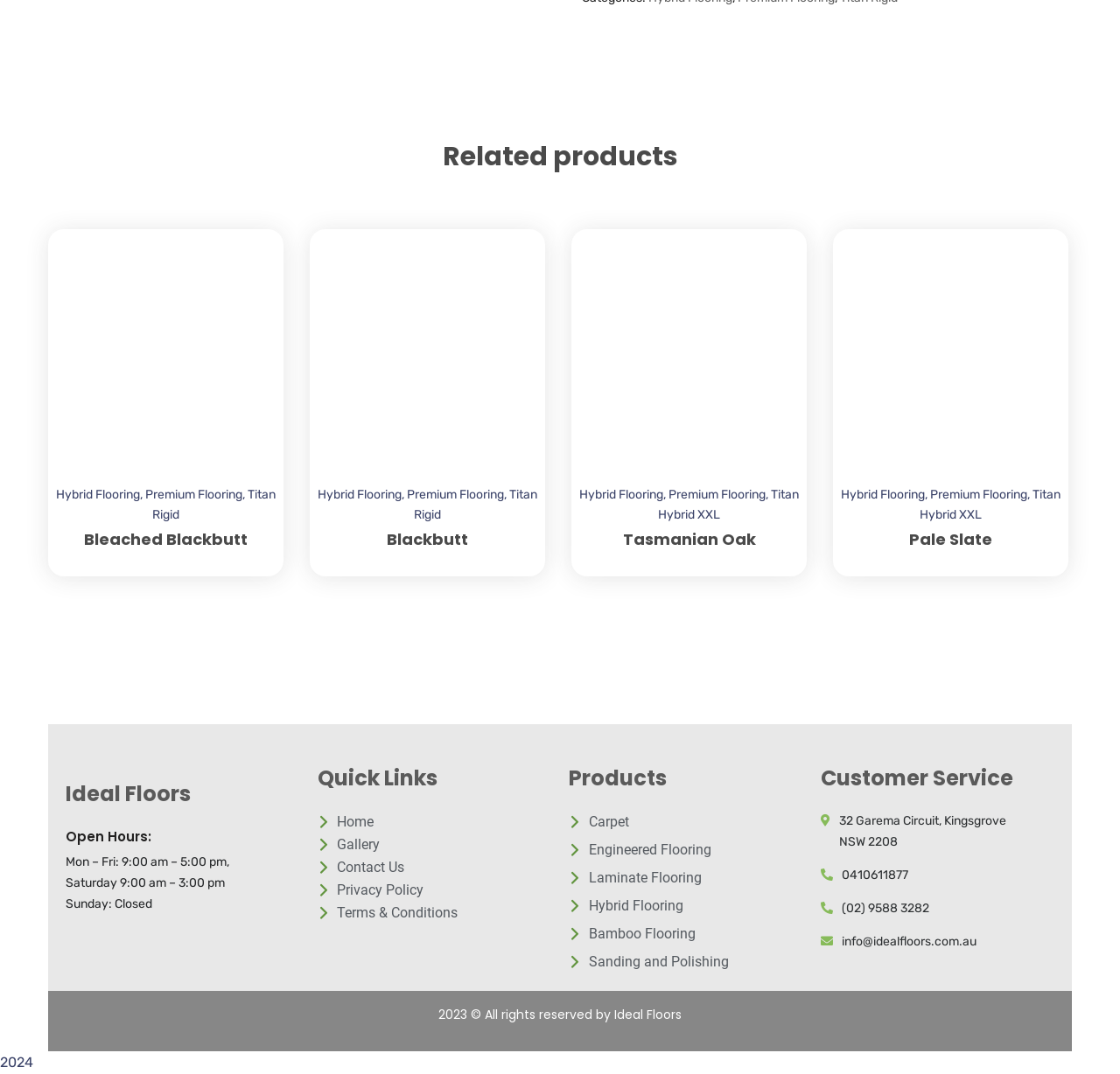Determine the bounding box coordinates of the clickable element to achieve the following action: 'Add to wishlist for 'Bleached Blackbutt''. Provide the coordinates as four float values between 0 and 1, formatted as [left, top, right, bottom].

[0.206, 0.238, 0.238, 0.271]